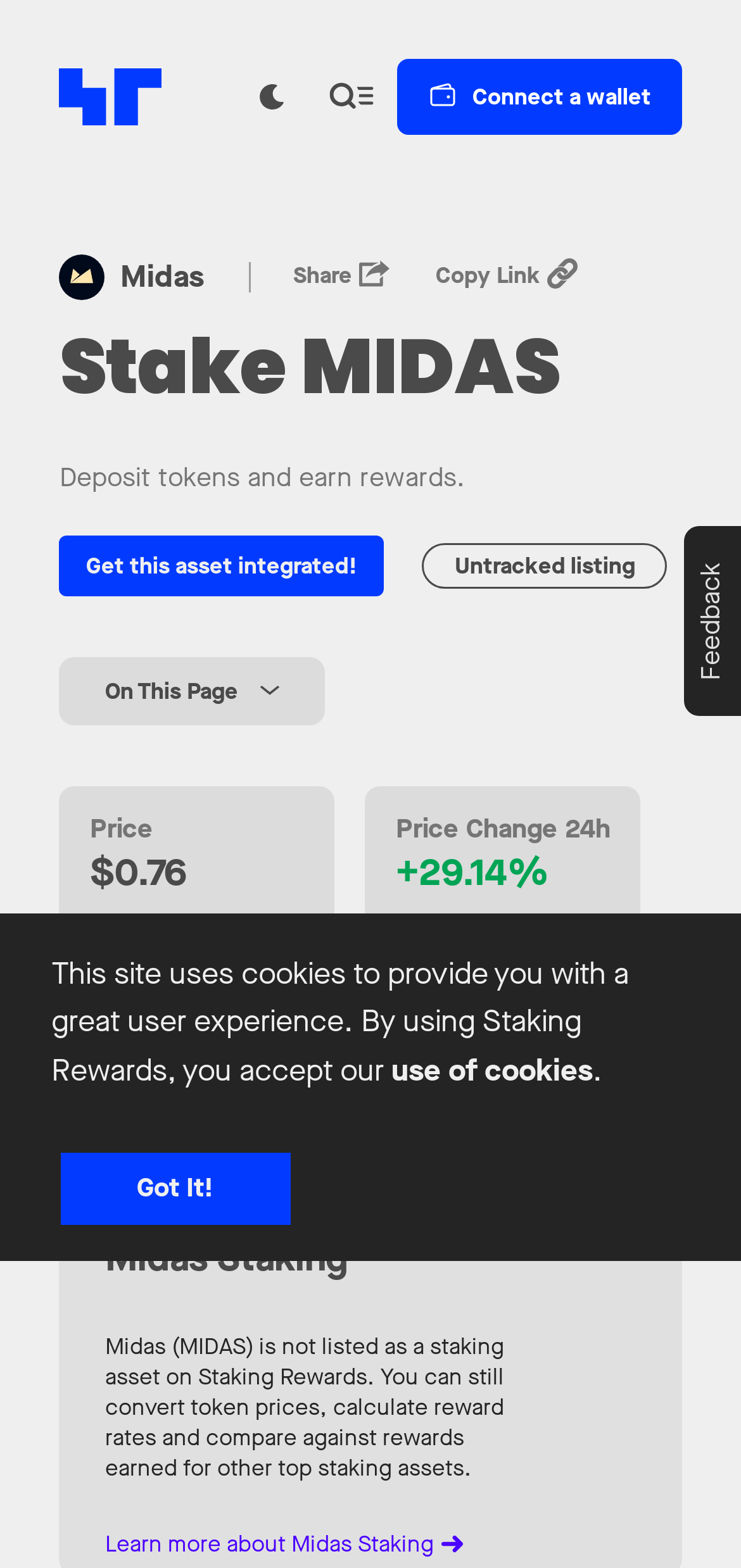Why is Midas (MIDAS) not listed as a staking asset on Staking Rewards?
Respond to the question with a well-detailed and thorough answer.

I found the text 'Midas (MIDAS) is not listed as a staking asset on Staking Rewards.' but there is no explanation provided for why it is not listed.